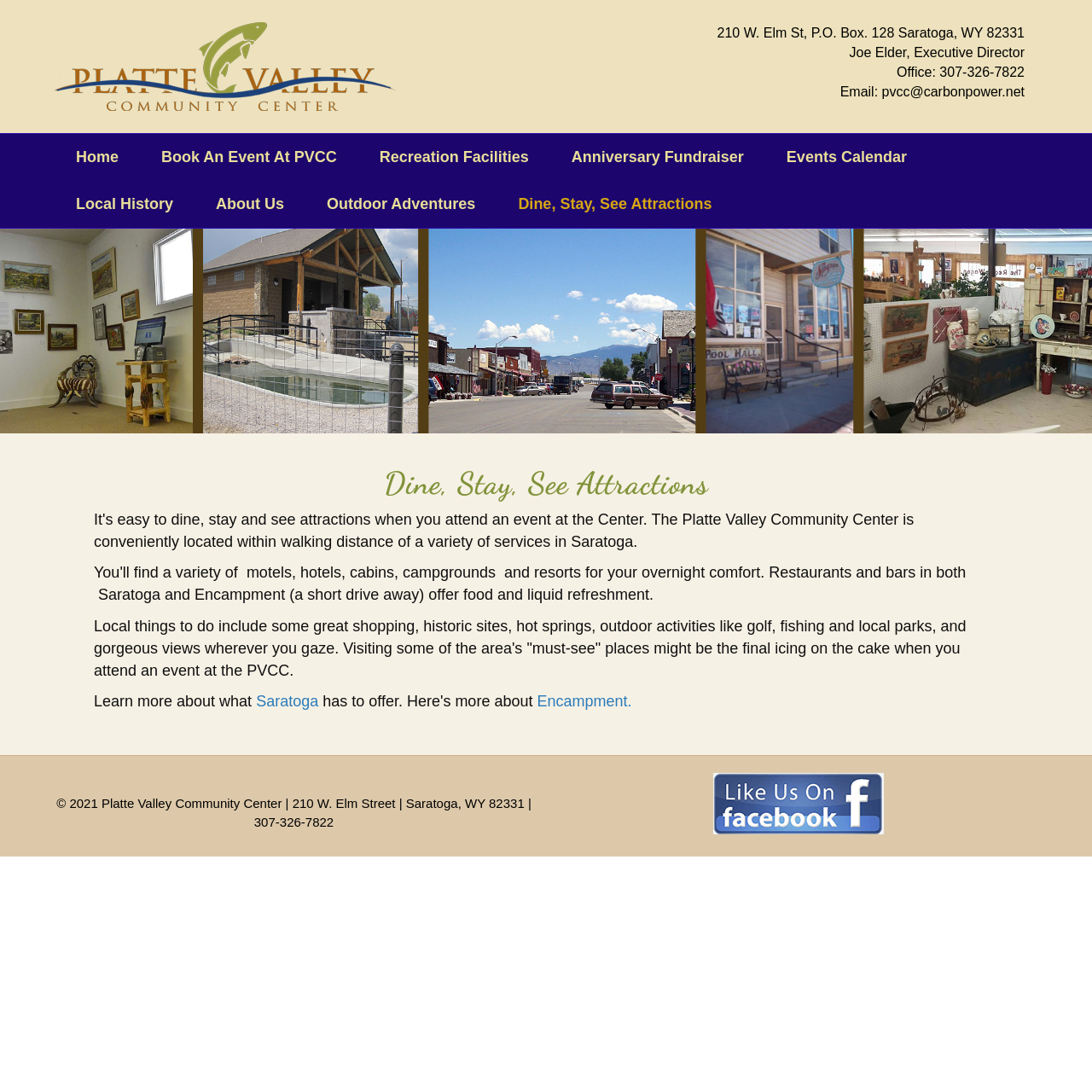What is the phone number of Platte Valley Community Center?
Using the image, respond with a single word or phrase.

307-326-7822